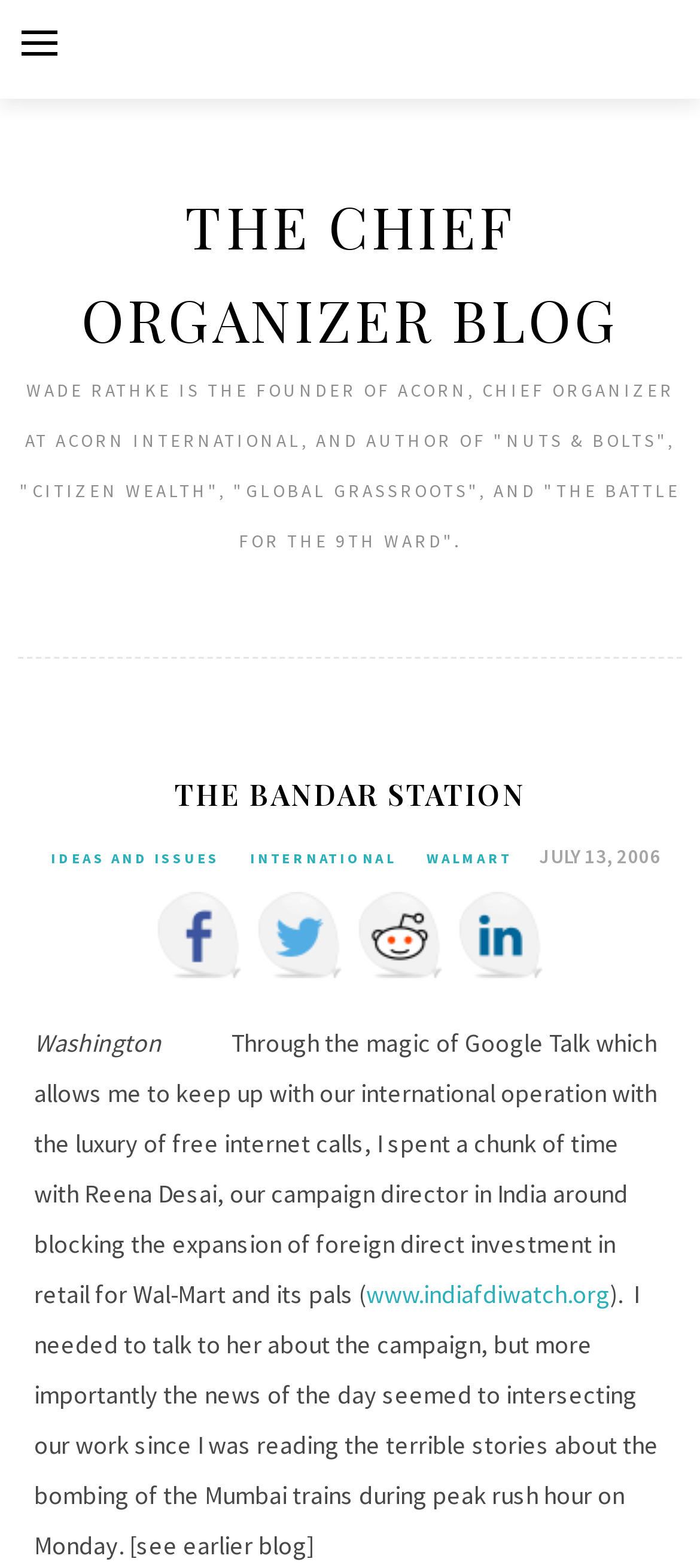Can you specify the bounding box coordinates for the region that should be clicked to fulfill this instruction: "Read about IDEAS AND ISSUES".

[0.06, 0.539, 0.327, 0.555]